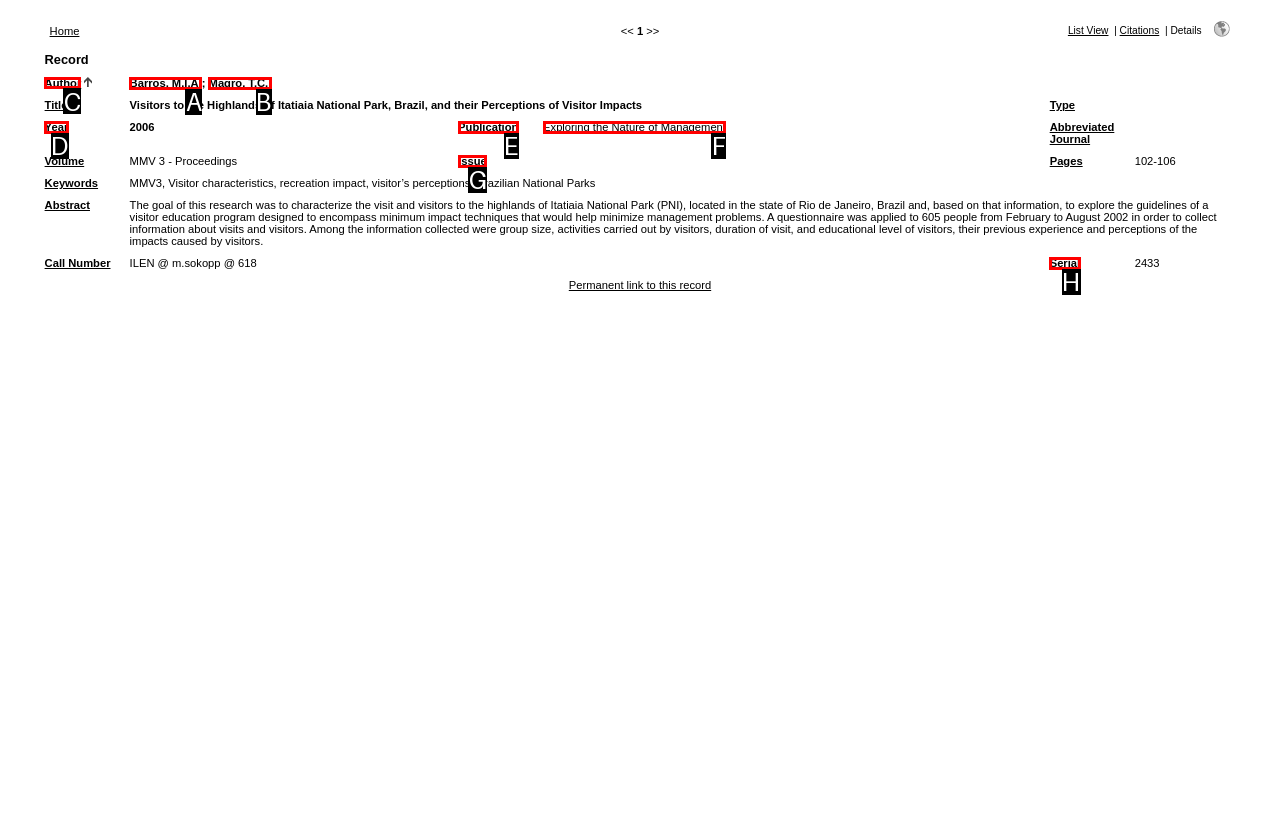Choose the letter of the UI element necessary for this task: Sort by Author
Answer with the correct letter.

C